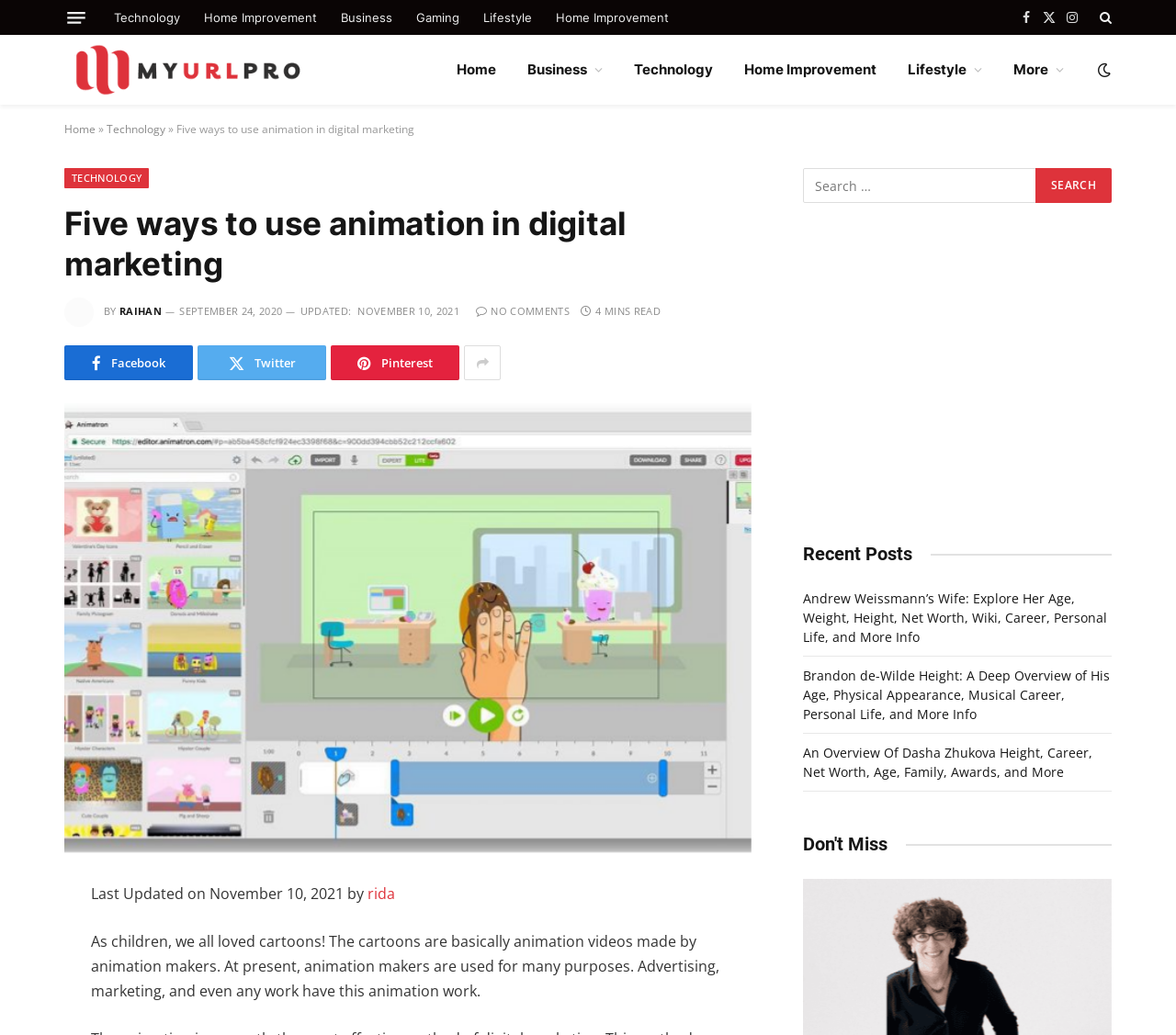Provide the bounding box coordinates of the area you need to click to execute the following instruction: "Share the article on Facebook".

[0.008, 0.893, 0.038, 0.923]